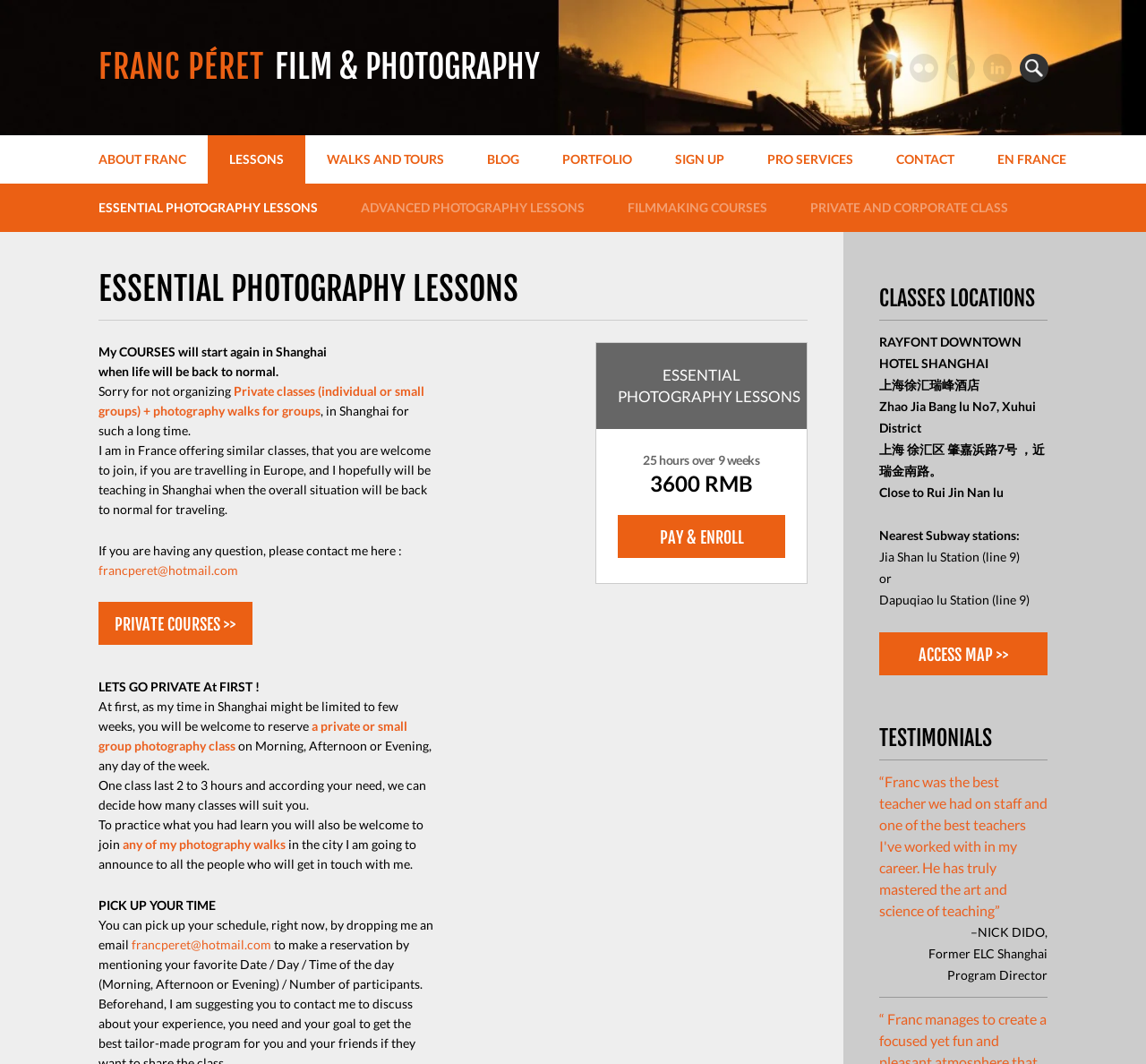Show the bounding box coordinates for the element that needs to be clicked to execute the following instruction: "Visit Facebook page". Provide the coordinates in the form of four float numbers between 0 and 1, i.e., [left, top, right, bottom].

[0.762, 0.051, 0.787, 0.077]